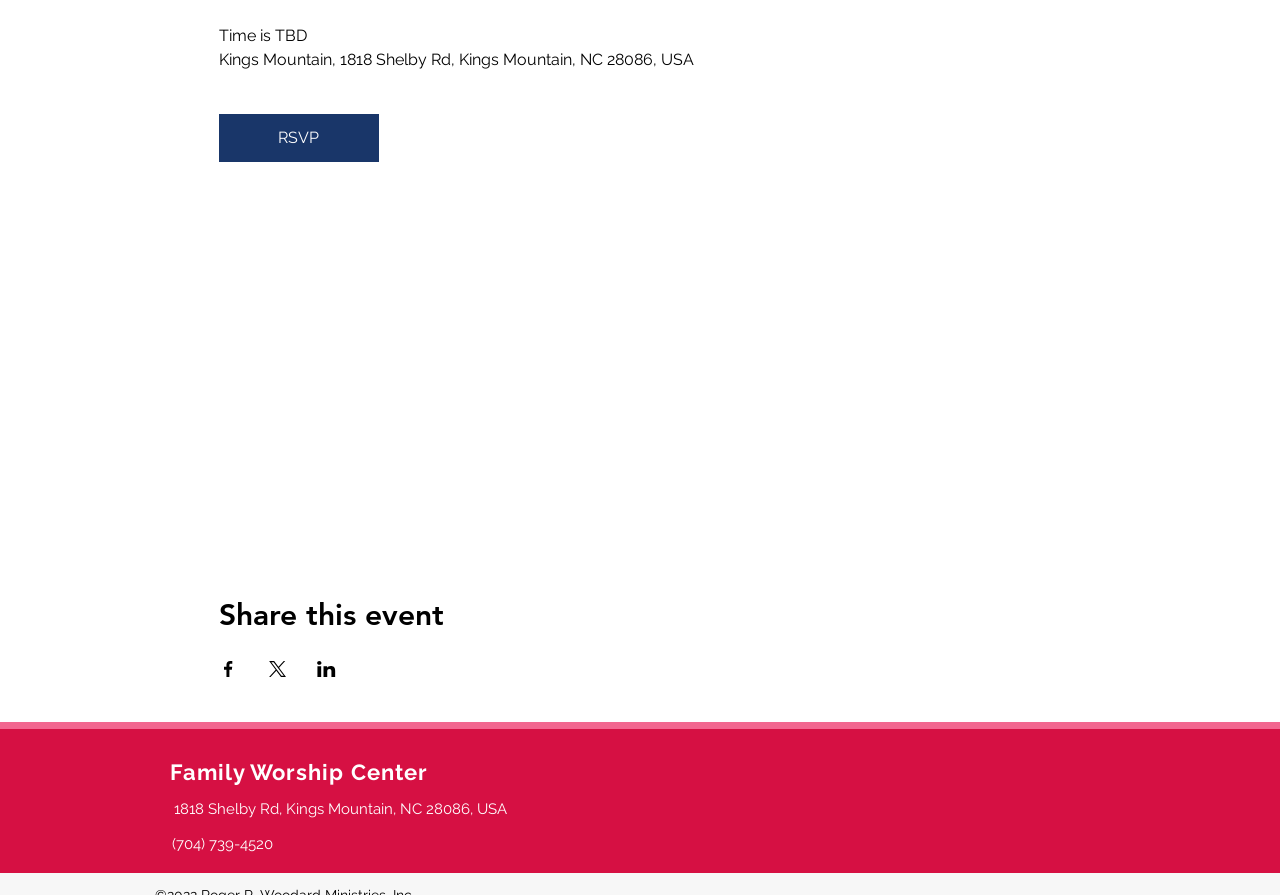Provide the bounding box coordinates of the HTML element described by the text: "RSVP".

[0.171, 0.128, 0.296, 0.181]